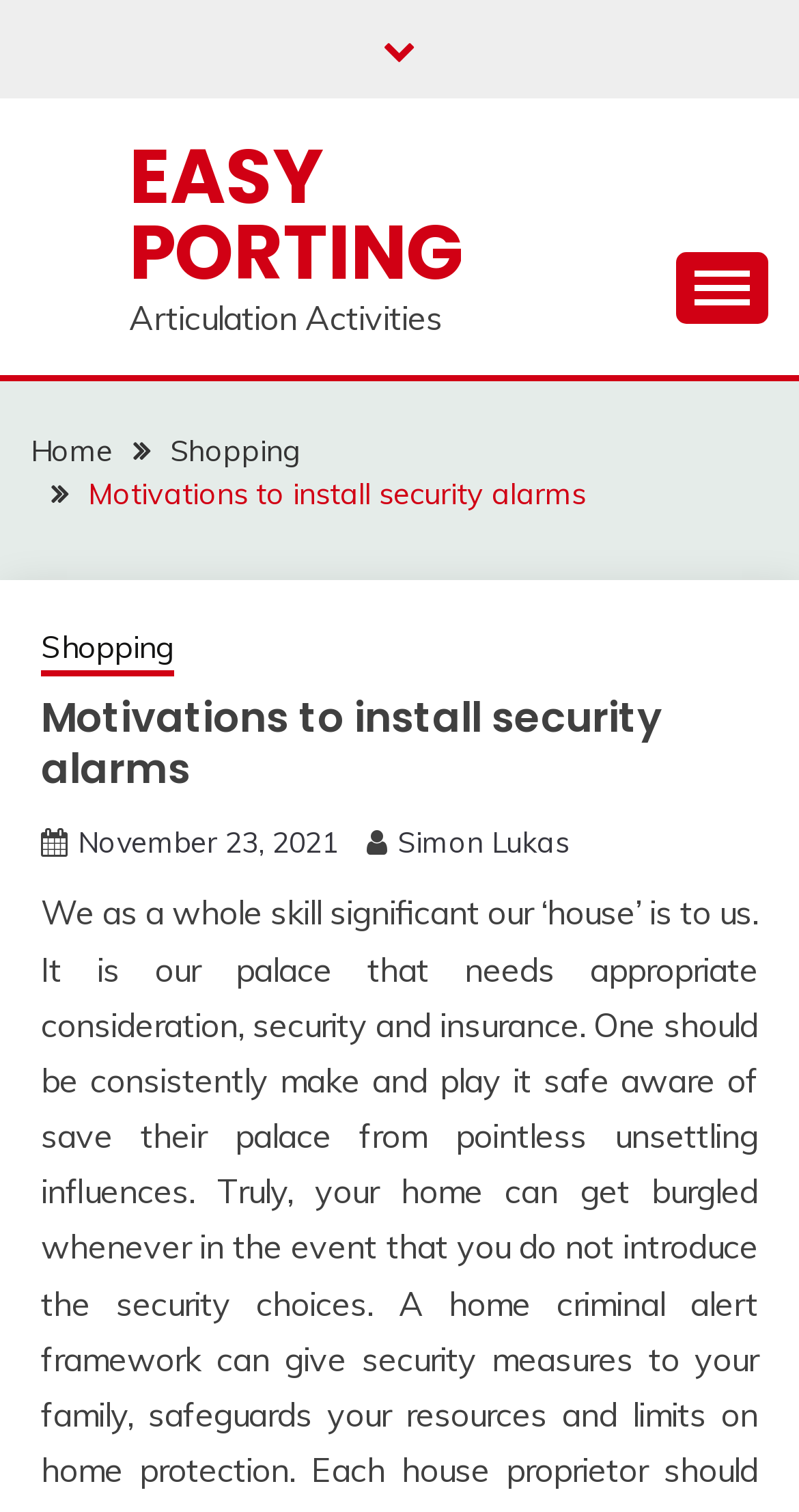Find and indicate the bounding box coordinates of the region you should select to follow the given instruction: "Expand the primary menu".

[0.846, 0.166, 0.962, 0.214]